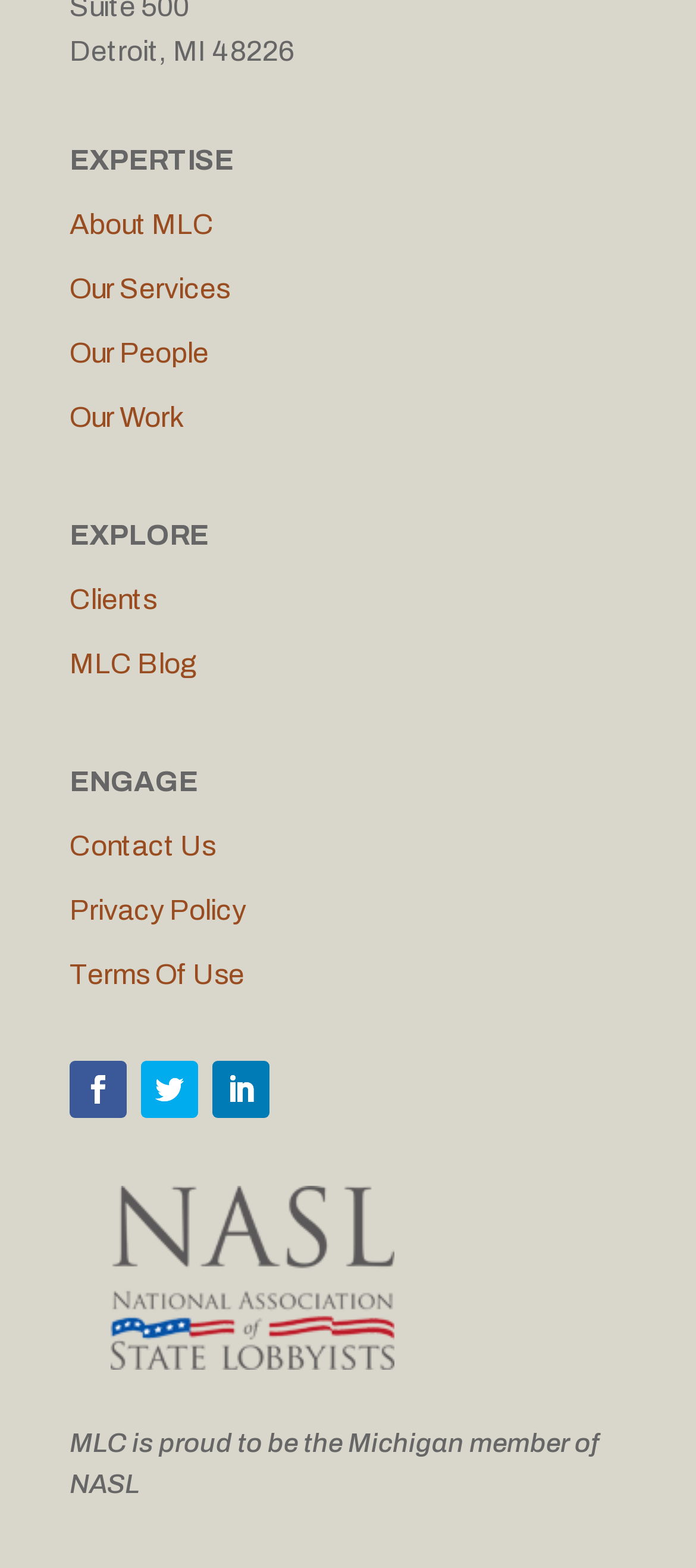Please determine the bounding box coordinates for the UI element described as: "Terms Of Use".

[0.1, 0.612, 0.351, 0.631]